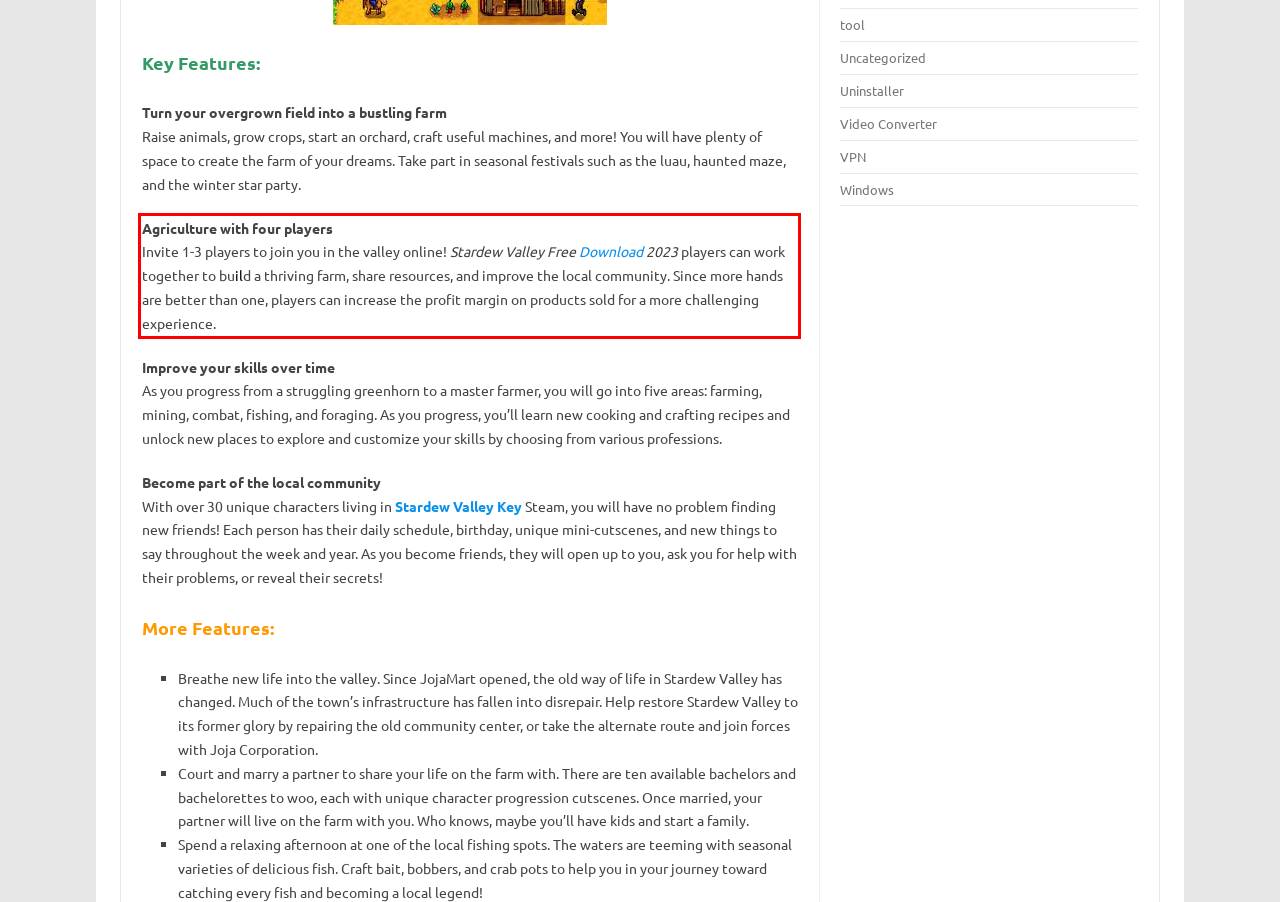Your task is to recognize and extract the text content from the UI element enclosed in the red bounding box on the webpage screenshot.

Agriculture with four players Invite 1-3 players to join you in the valley online! Stardew Valley Free Download 2023 players can work together to build a thriving farm, share resources, and improve the local community. Since more hands are better than one, players can increase the profit margin on products sold for a more challenging experience.